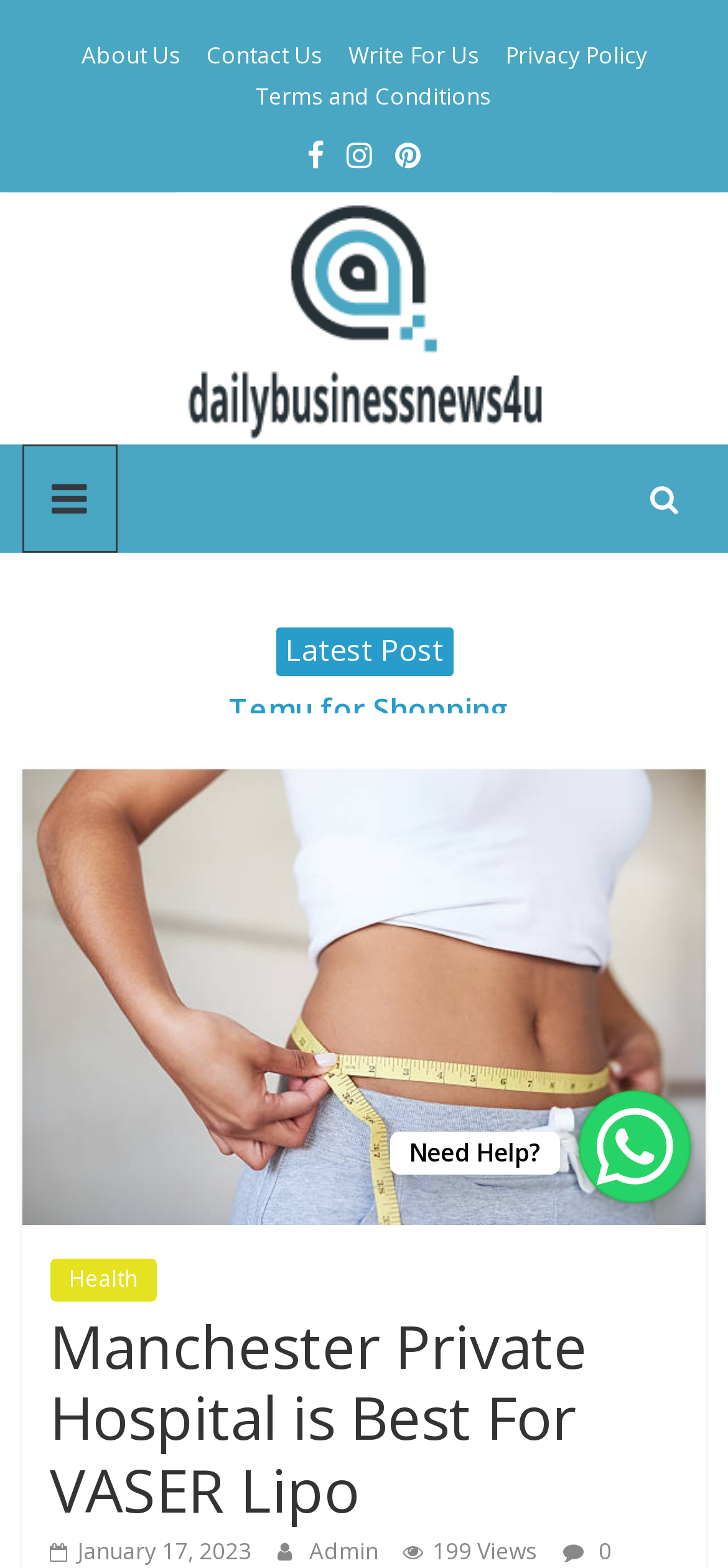How many views does the article have?
Using the image as a reference, answer with just one word or a short phrase.

199 Views